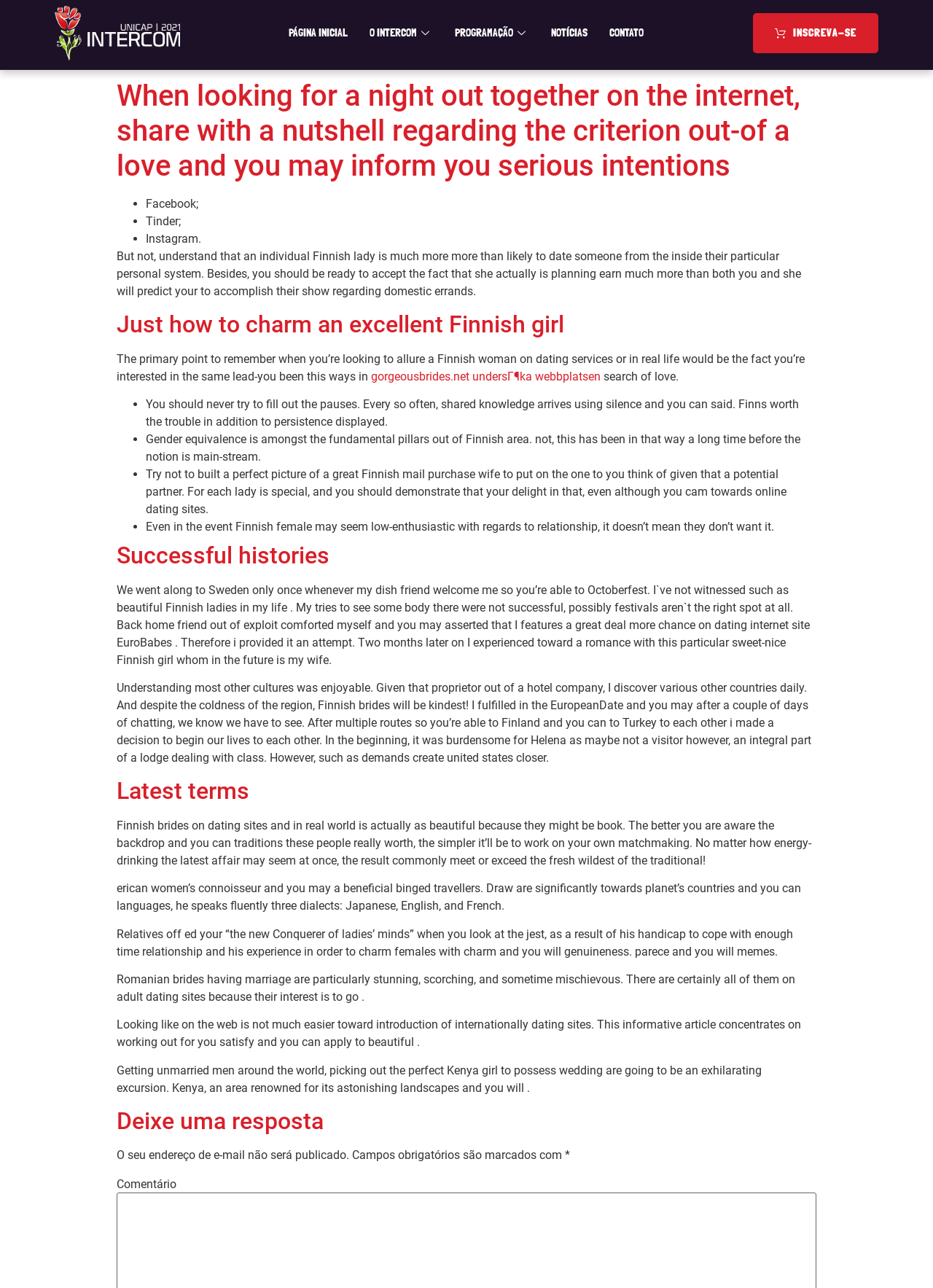Convey a detailed summary of the webpage, mentioning all key elements.

This webpage appears to be a blog or article about dating Finnish women. At the top, there is a header with the title "When looking for a night out together on the internet, share with a nutshell regarding the criterion out-of a love and you may inform you serious intentions – Intercom 2021". Below the header, there are two links, one with the text "INSCREVA-SE" and another without any text.

The main content of the webpage is divided into several sections. The first section has a heading "When looking for a night out together on the internet, share with a nutshell regarding the criterion out-of a love and you may inform you serious intentions" and lists three popular dating platforms, Facebook, Tinder, and Instagram, with bullet points.

The next section has a heading "Just how to charm an excellent Finnish girl" and provides several tips and advice on how to attract a Finnish woman. The text is divided into several paragraphs, each with a list marker (•) at the beginning. The tips include being interested in the same things, not trying to fill out pauses, and respecting gender equality.

Below this section, there is a heading "Successful histories" with two personal stories of men who successfully dated Finnish women through online dating sites.

The next section has a heading "Latest terms" and appears to be a conclusion or summary of the article, emphasizing the importance of understanding Finnish culture and traditions when dating Finnish women.

The webpage also has several other sections, including a section with a heading "Deixe uma resposta" (Leave a response) and a comment form, where users can leave their comments and feedback.

Throughout the webpage, there are several links to other articles or websites, including "gorgeousbrides.net" and "EuroBabes". The webpage also has several headings and subheadings, dividing the content into clear sections and making it easy to read and navigate.